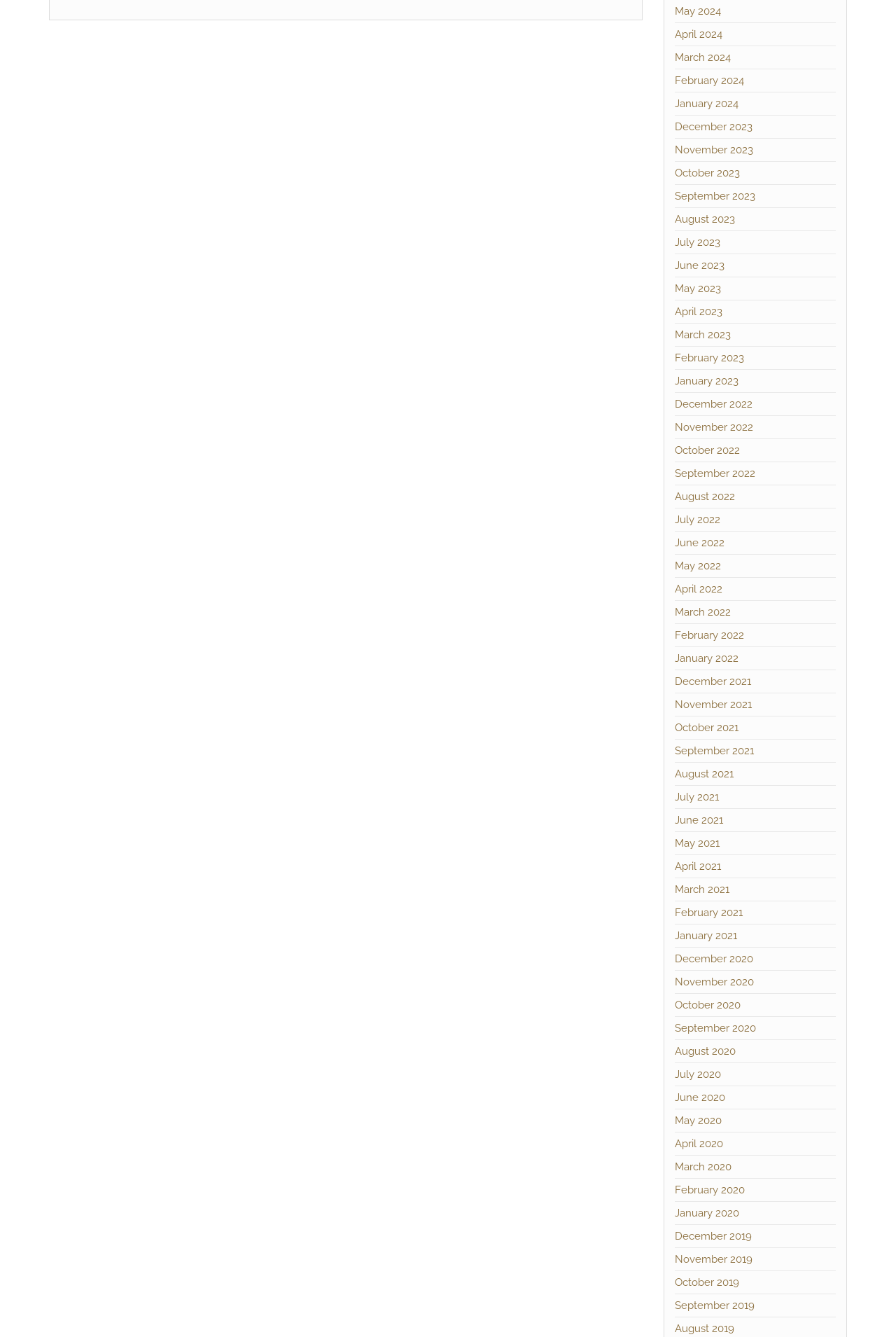Are there any months available in 2020?
Based on the image, give a one-word or short phrase answer.

Yes